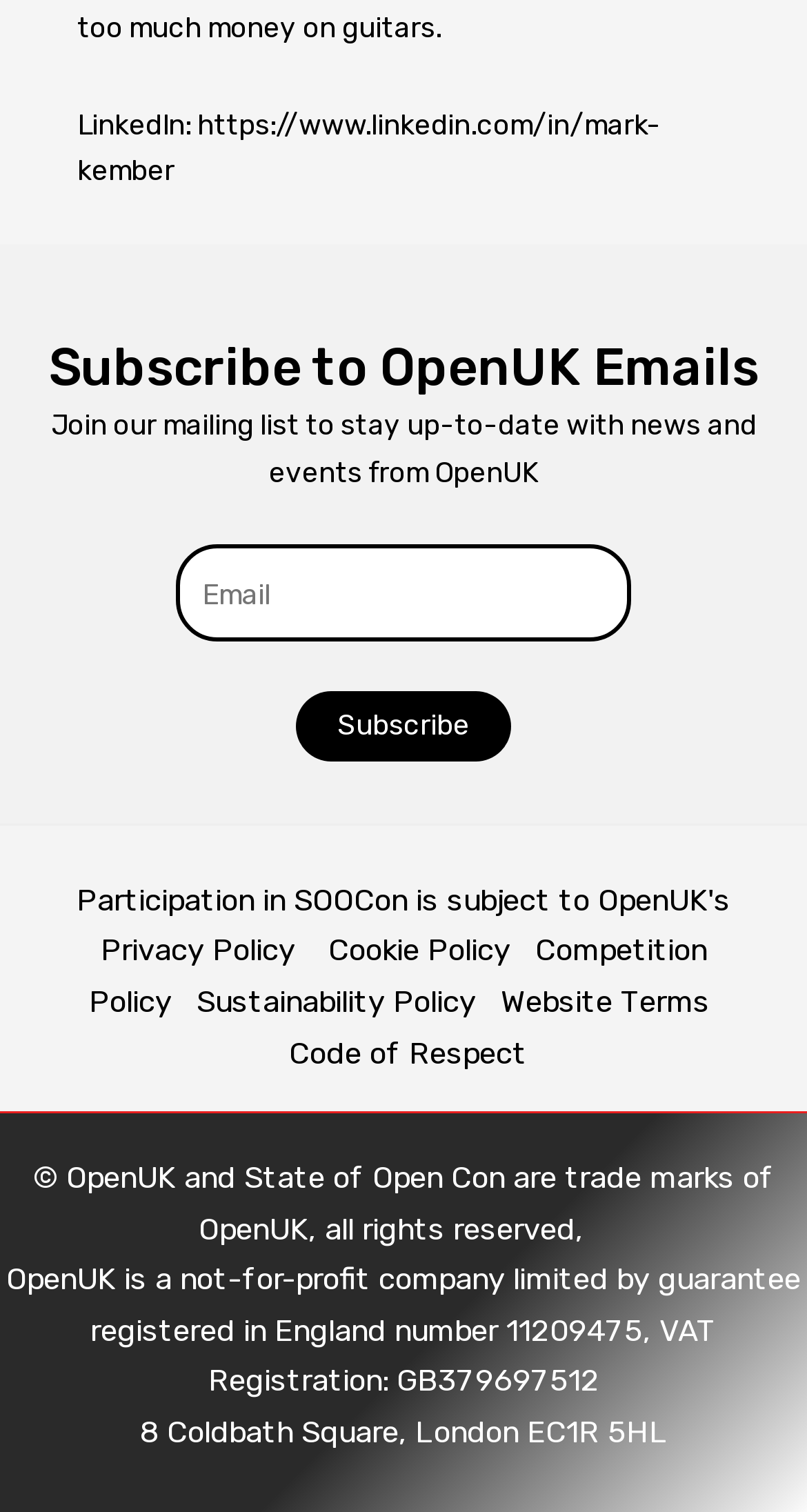Use a single word or phrase to answer the following:
How many links are there in the footer section?

7